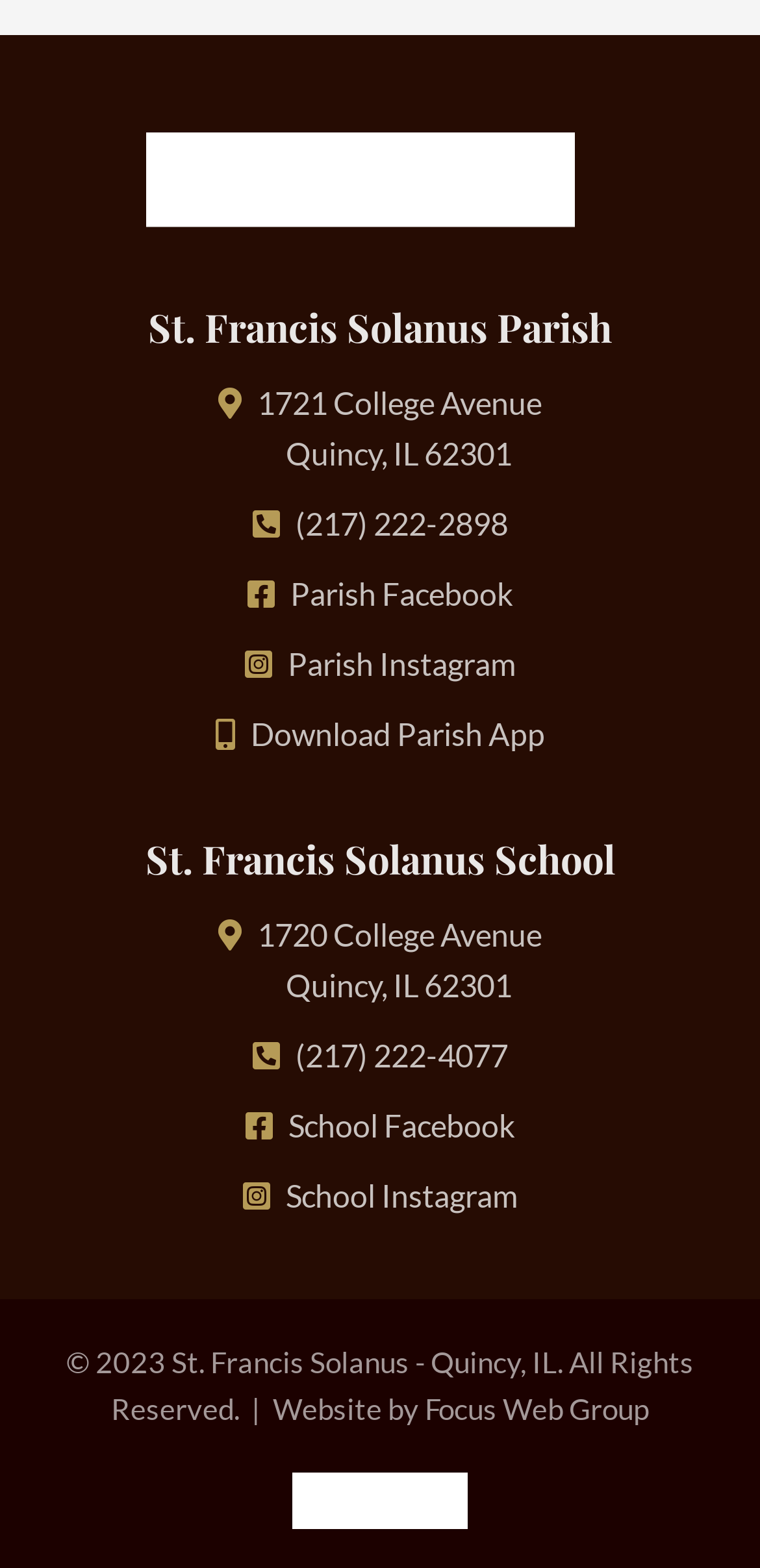Please find the bounding box coordinates of the element that must be clicked to perform the given instruction: "Call the parish phone number". The coordinates should be four float numbers from 0 to 1, i.e., [left, top, right, bottom].

[0.388, 0.321, 0.668, 0.345]